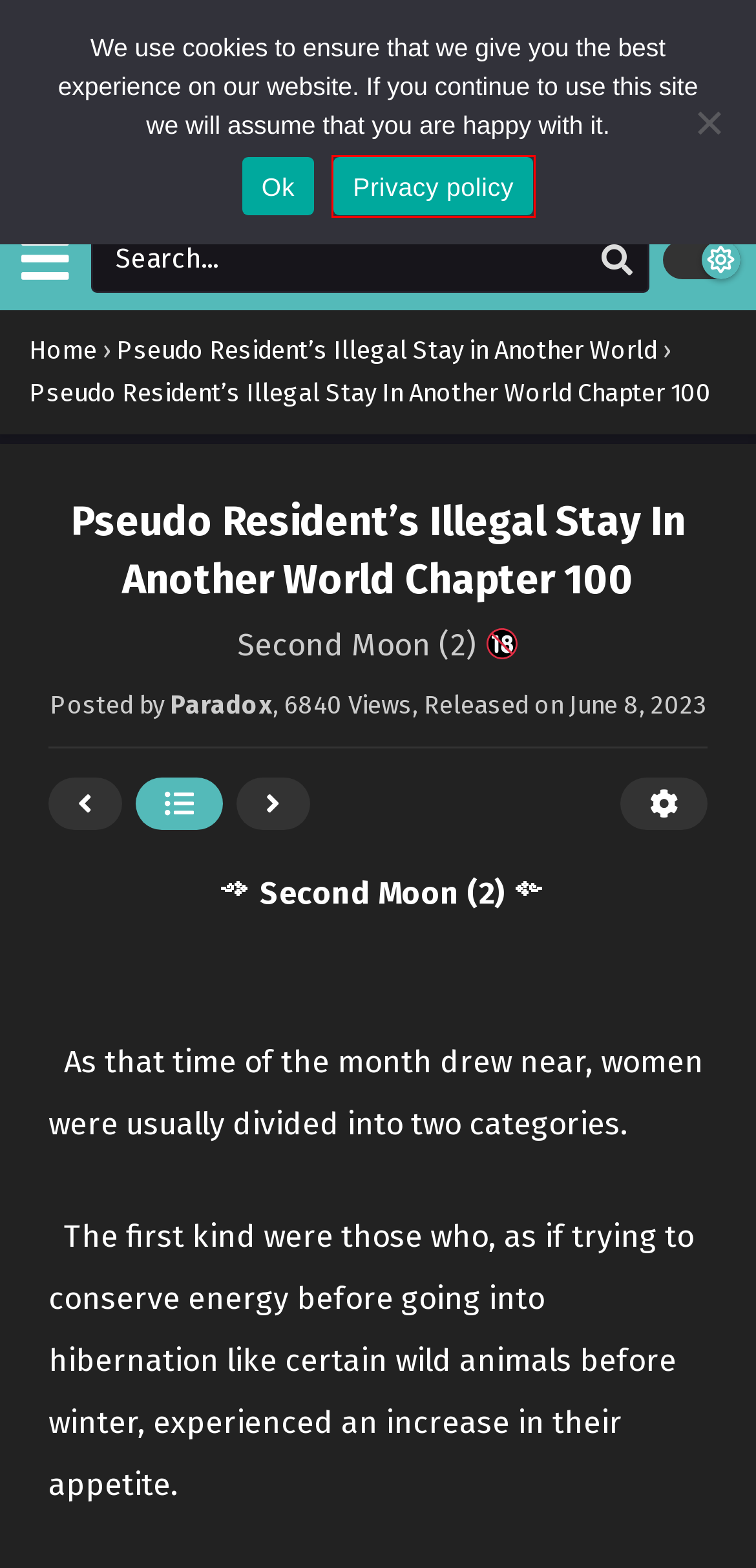You are given a screenshot of a webpage with a red rectangle bounding box around an element. Choose the best webpage description that matches the page after clicking the element in the bounding box. Here are the candidates:
A. The Lone SF Transmigrator in the Otherworld Forum - Genesis Translations
B. Pseudo Resident’s Illegal Stay in Another World - Genesis Translations
C. Privacy Policy - Genesis Translations
D. Pseudo Resident's Illegal Stay In Another World Chapter 99 - Genesis Translations
E. The Magic Academy's Physicist - Genesis Translations
F. Genesis Translations - Genesis Translations
G. Pseudo Resident's Illegal Stay In Another World Chapter 101 - Genesis Translations
H. Transmigrated Into A Tragic Romance Fantasy - Genesis Translations

C